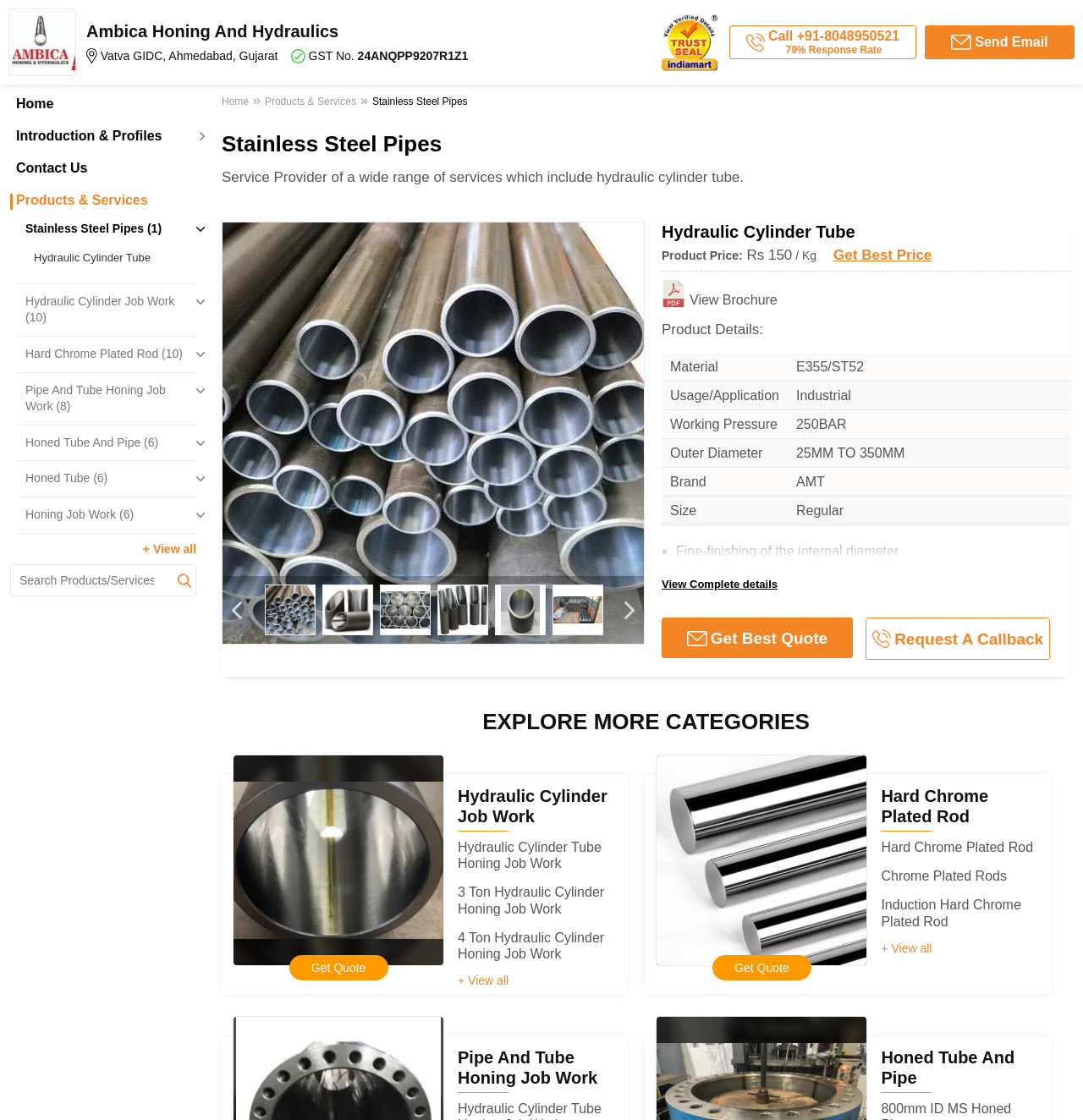Provide a one-word or brief phrase answer to the question:
What is the outer diameter of the Hydraulic Cylinder Tube?

25MM TO 350MM